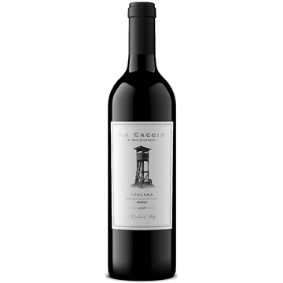Provide a short answer using a single word or phrase for the following question: 
What is featured on the wine's label?

A watchtower